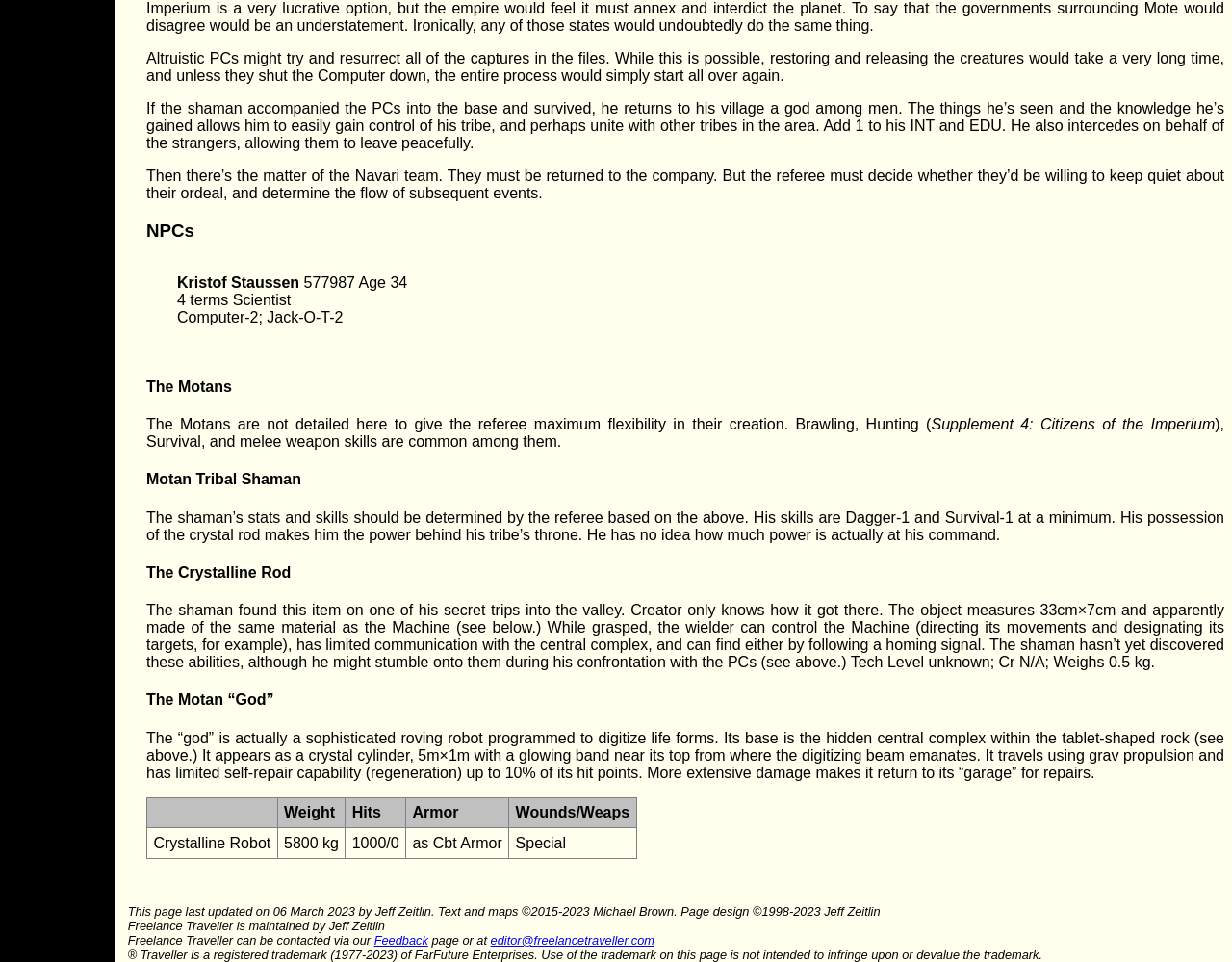What is the name of the company that the Navari team must be returned to?
Provide a concise answer using a single word or phrase based on the image.

Not specified